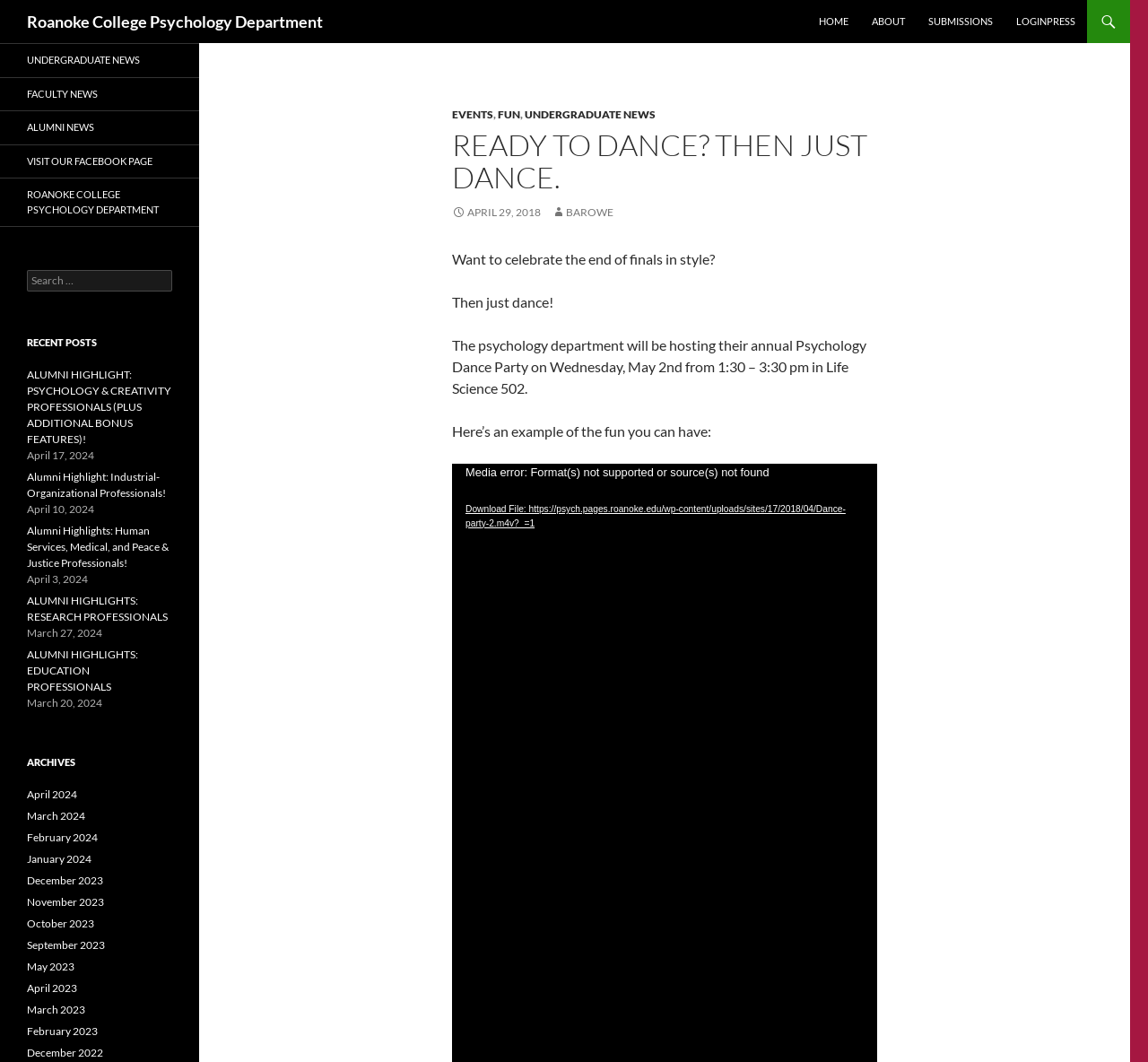What is the name of the Facebook page to visit?
Look at the image and respond with a one-word or short phrase answer.

Roanoke College Psychology Department